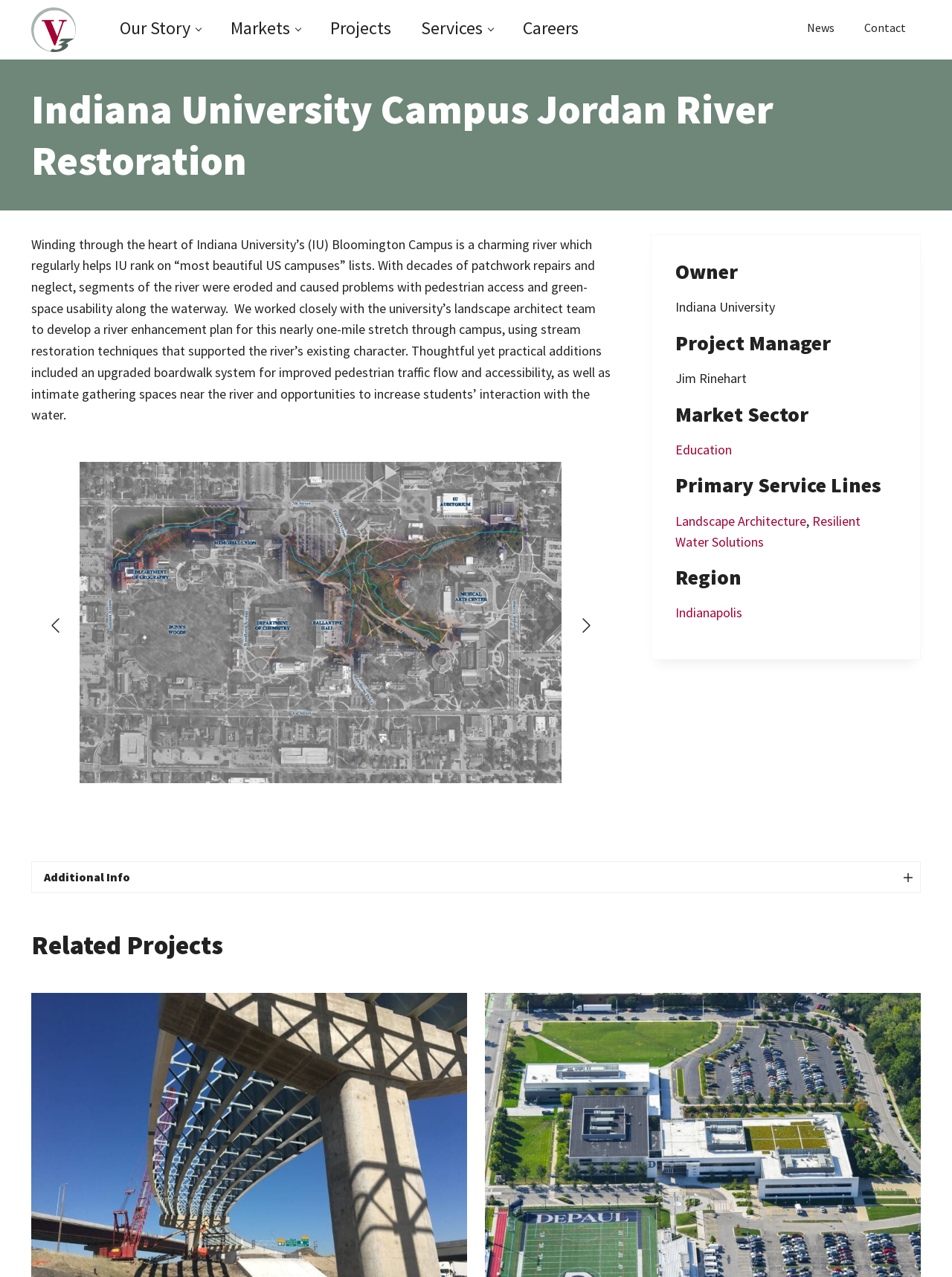Pinpoint the bounding box coordinates of the element to be clicked to execute the instruction: "Click the 'Our Story' link".

[0.11, 0.001, 0.226, 0.046]